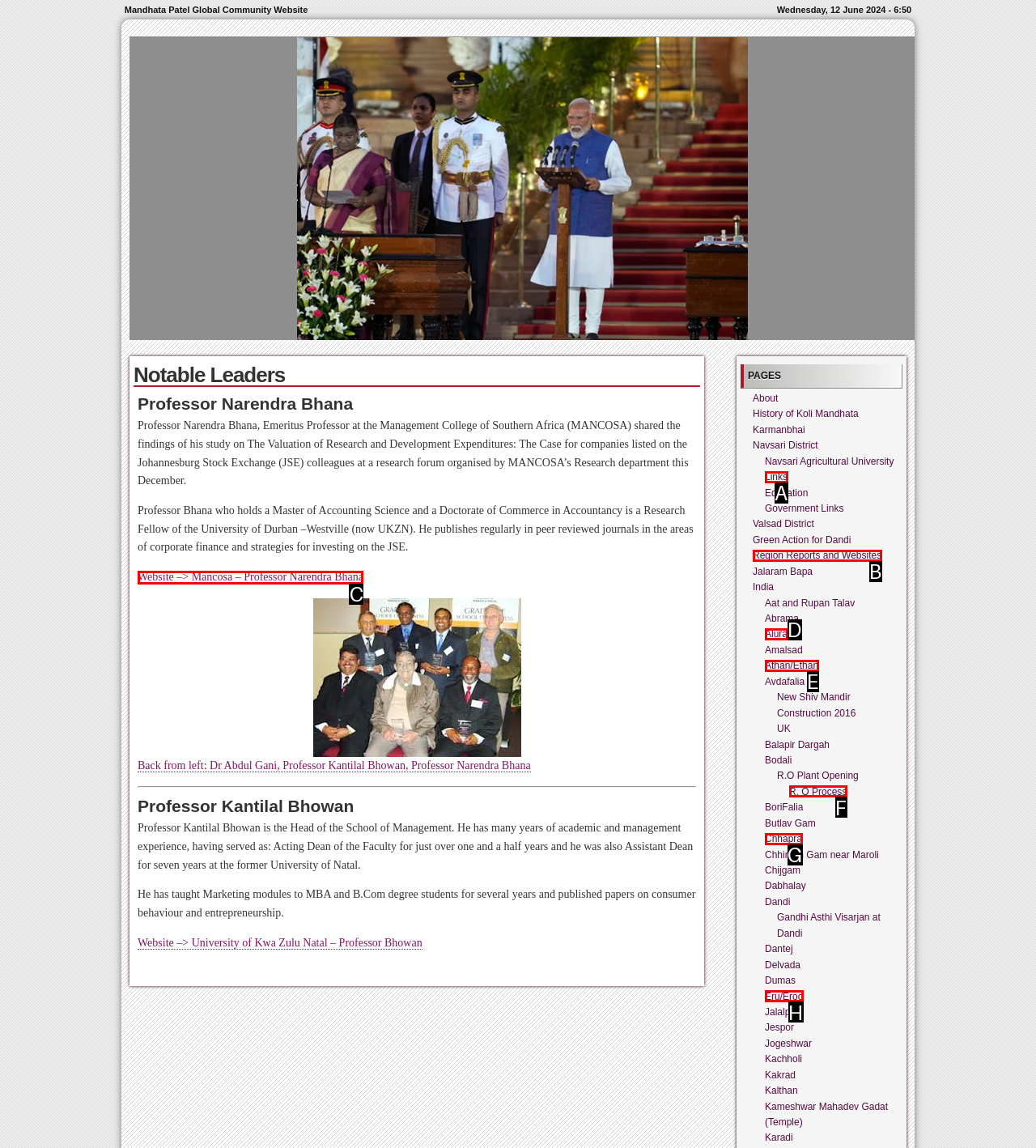Which HTML element should be clicked to complete the following task: Explore the Region Reports and Websites?
Answer with the letter corresponding to the correct choice.

B